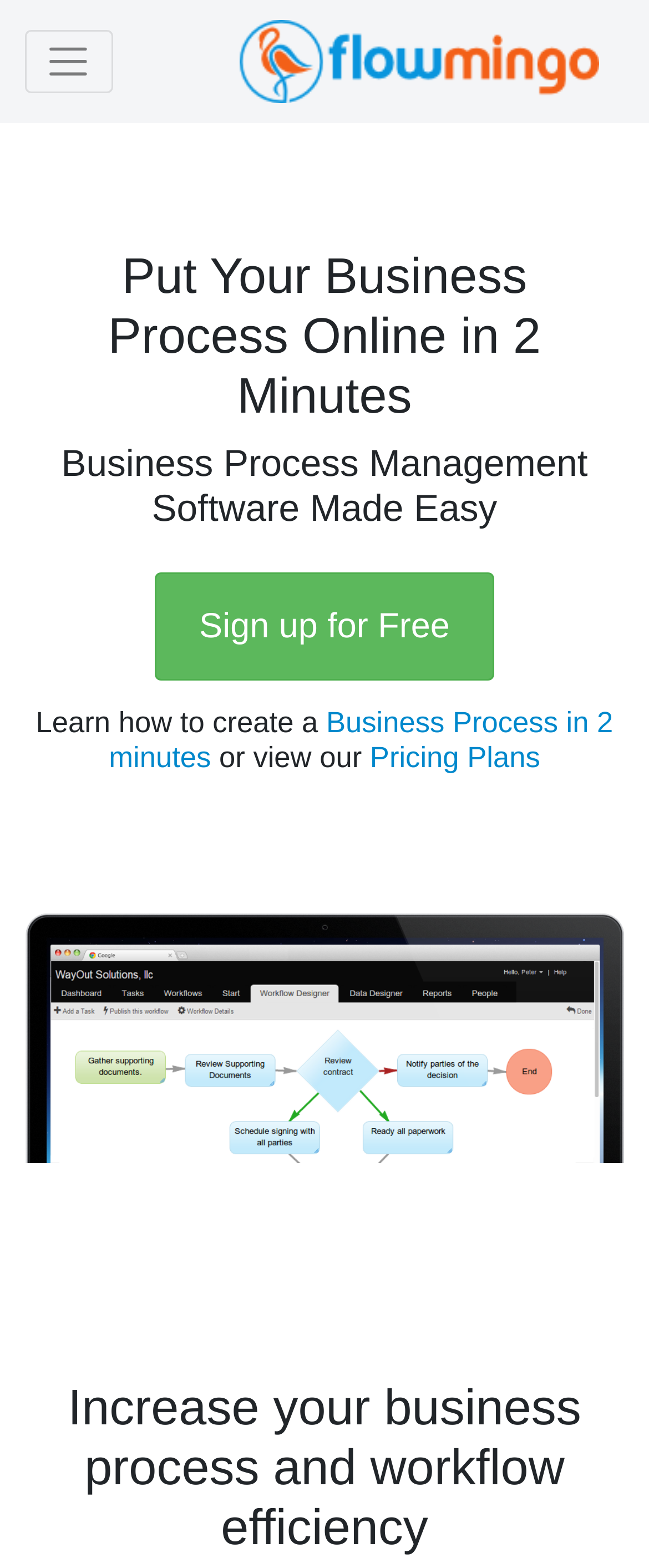Give a concise answer of one word or phrase to the question: 
What is the main purpose of this software?

Business process management